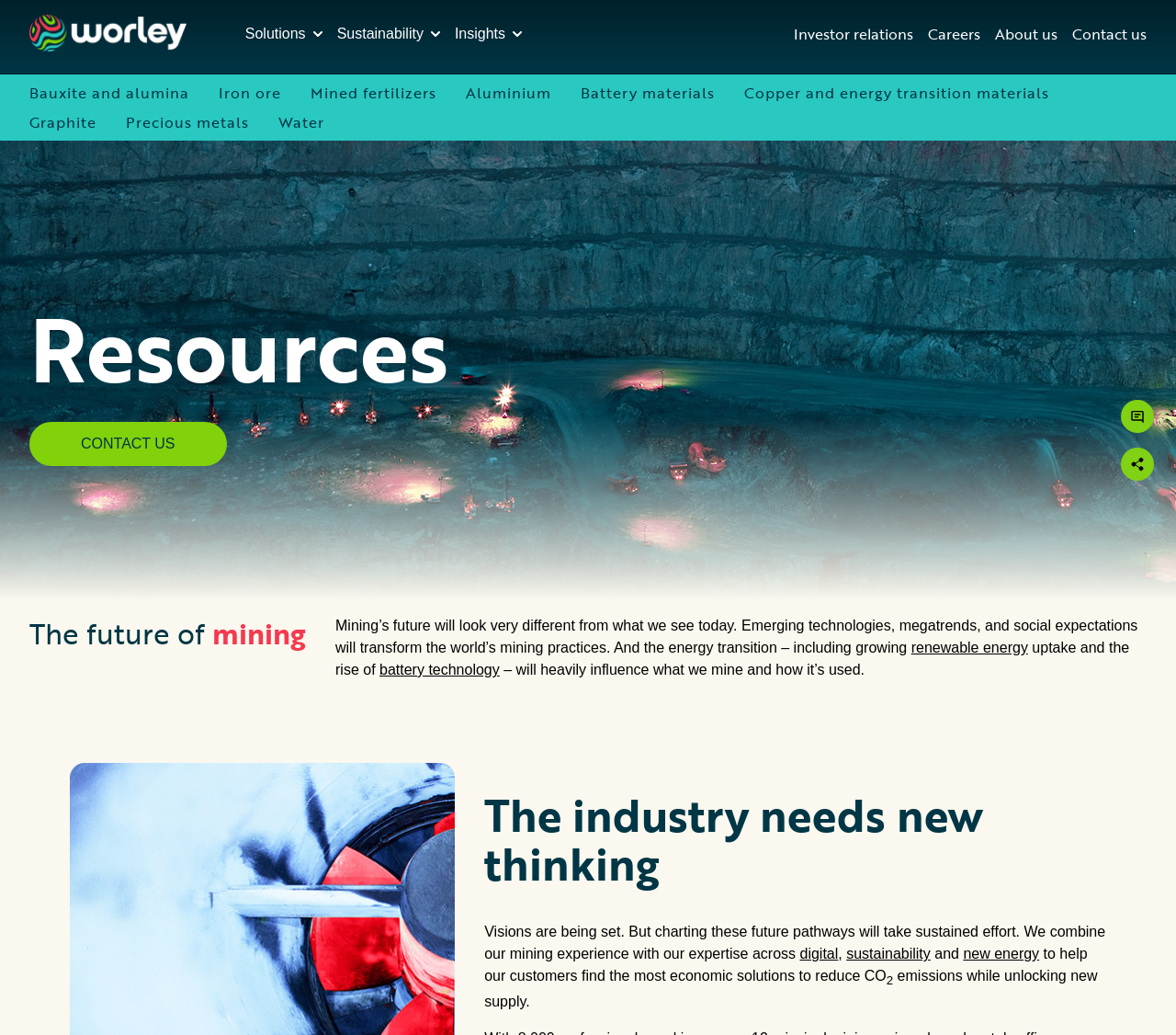What is the company name?
Based on the visual content, answer with a single word or a brief phrase.

Worley